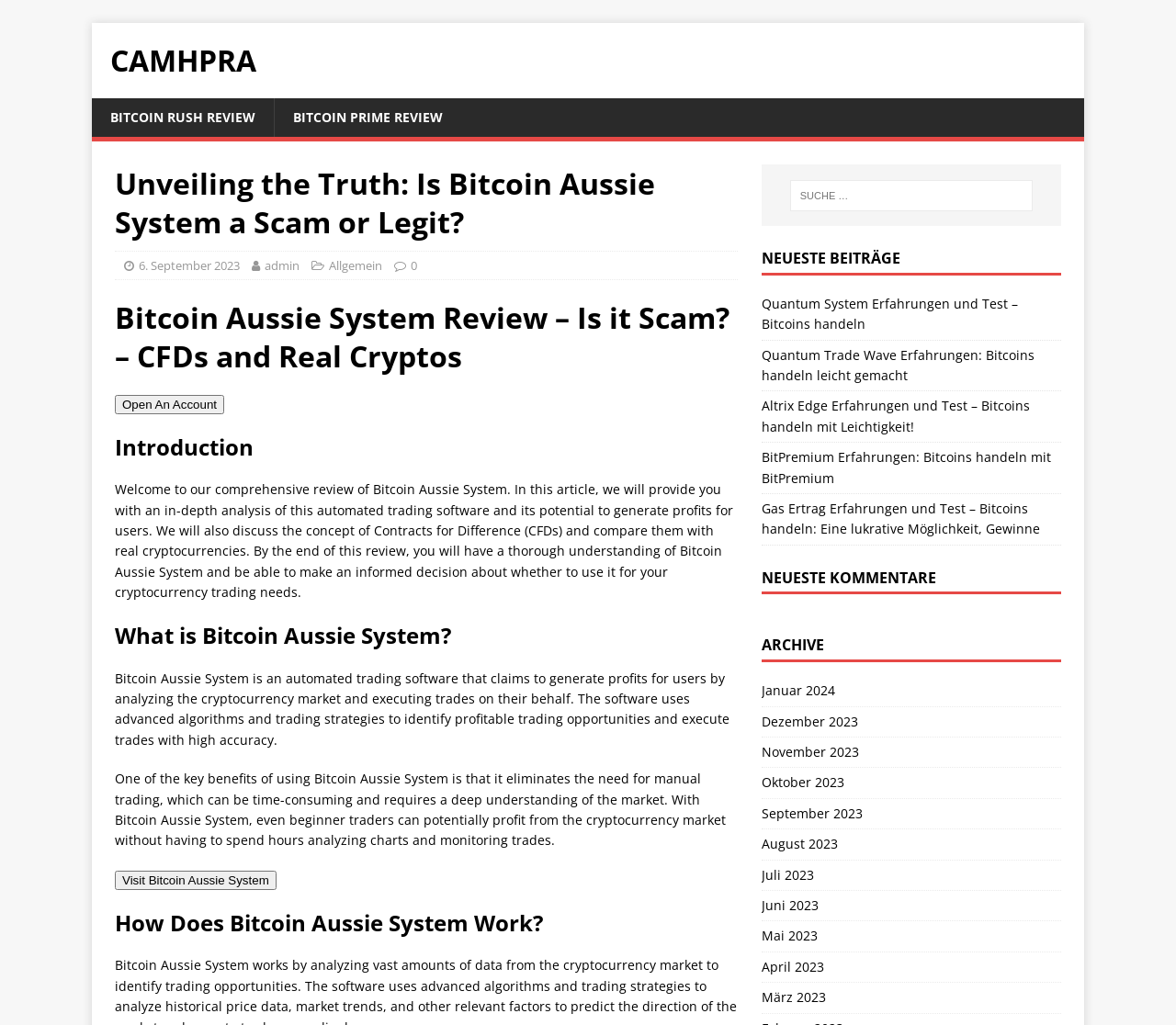Please identify the bounding box coordinates of the area I need to click to accomplish the following instruction: "Visit Bitcoin Aussie System".

[0.098, 0.849, 0.235, 0.866]